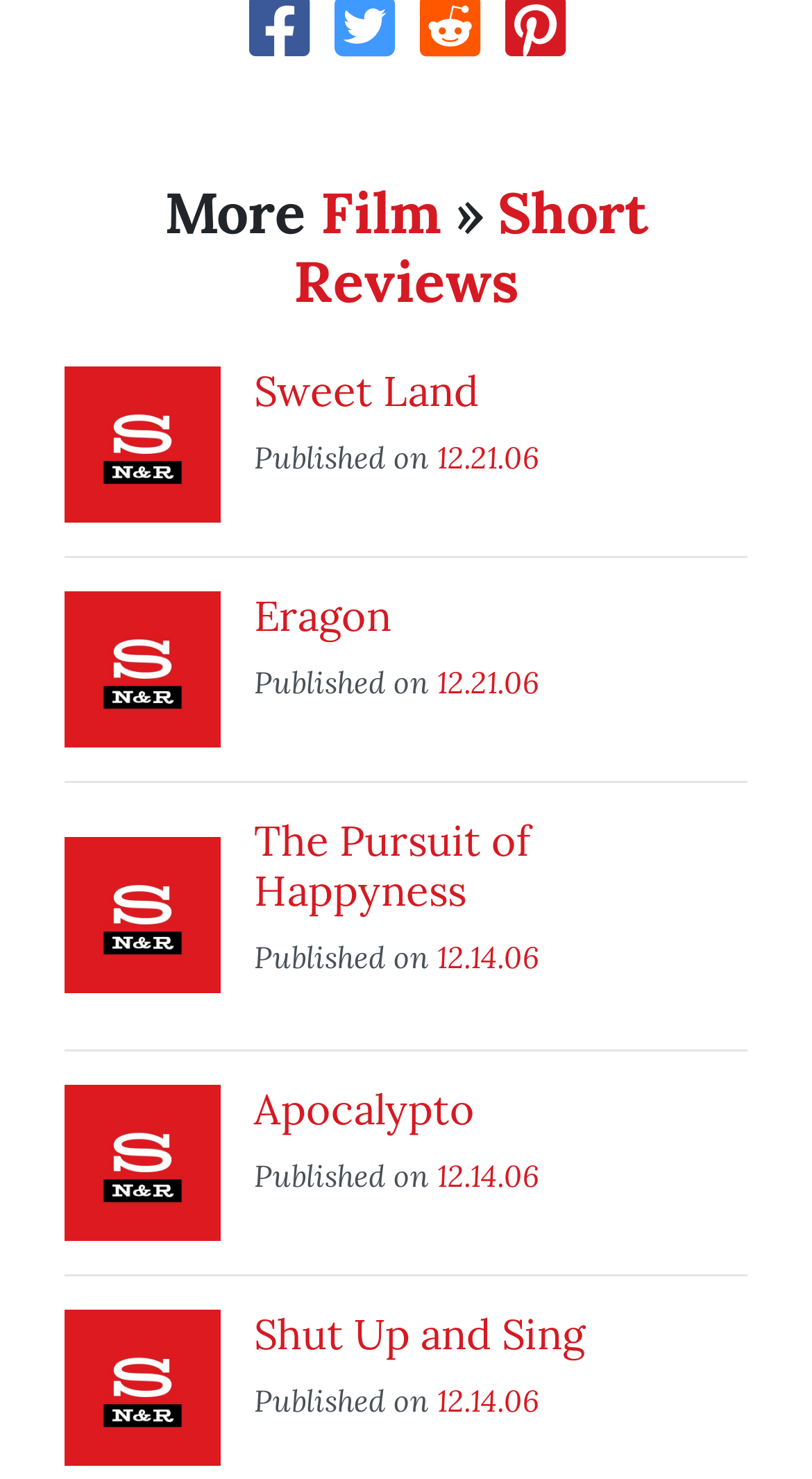What is the published date of 'Eragon'?
Give a one-word or short phrase answer based on the image.

12.21.06